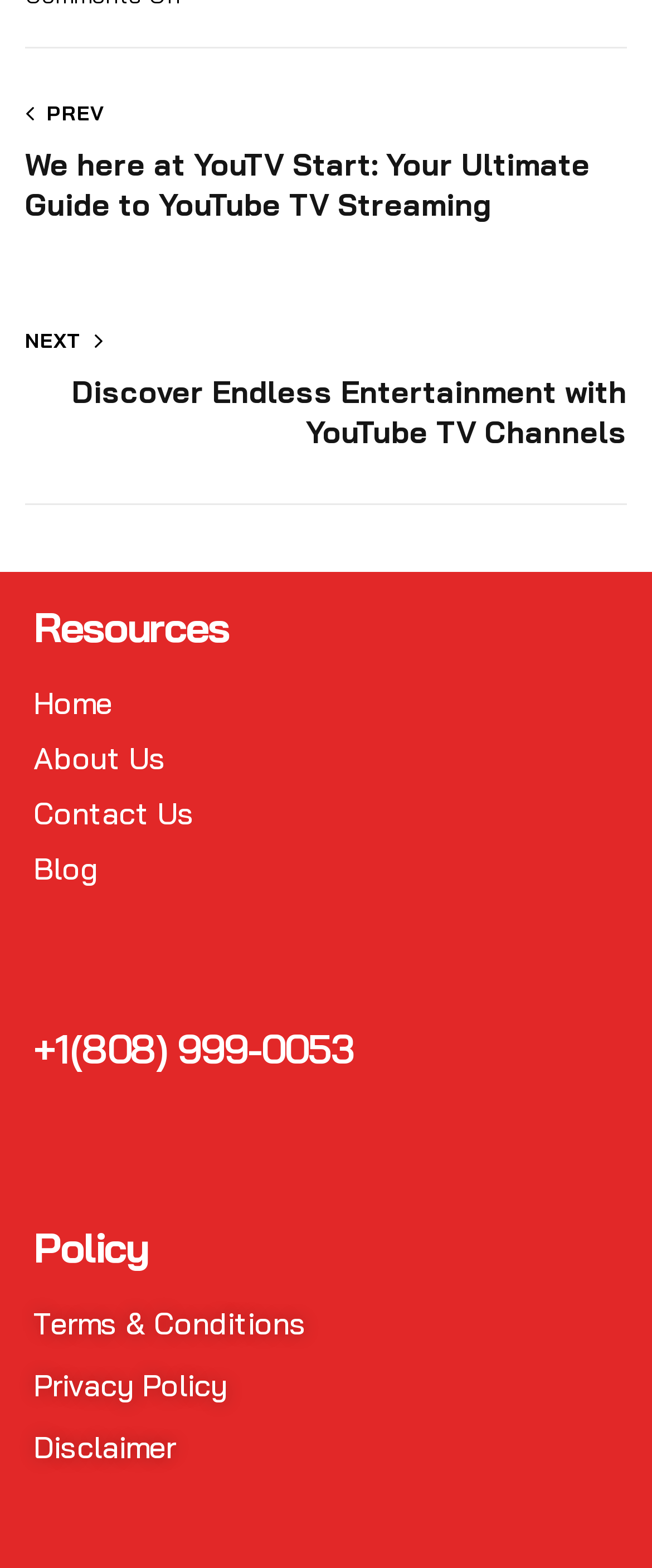Find the bounding box coordinates of the element to click in order to complete the given instruction: "Enter your email to join other followers."

None